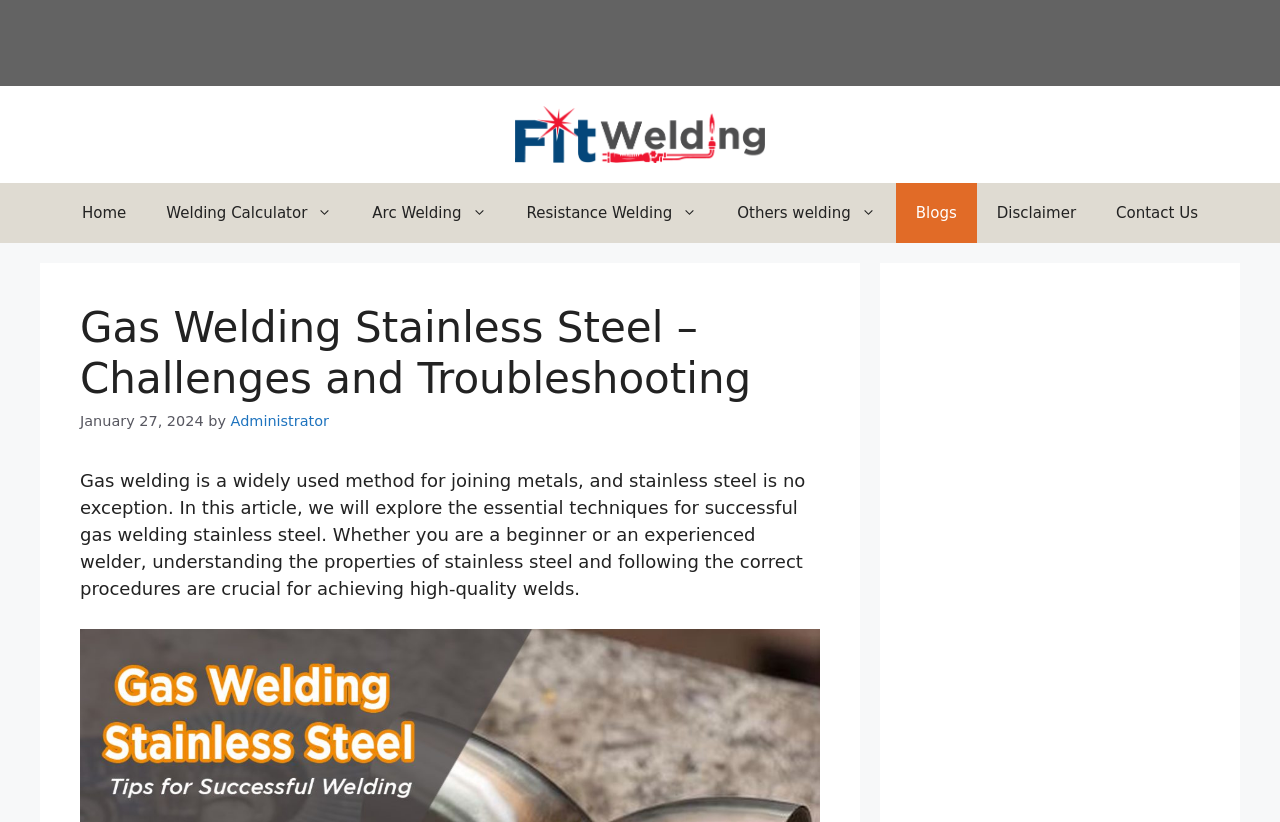Please find the bounding box coordinates of the section that needs to be clicked to achieve this instruction: "go to Home page".

[0.048, 0.223, 0.114, 0.296]